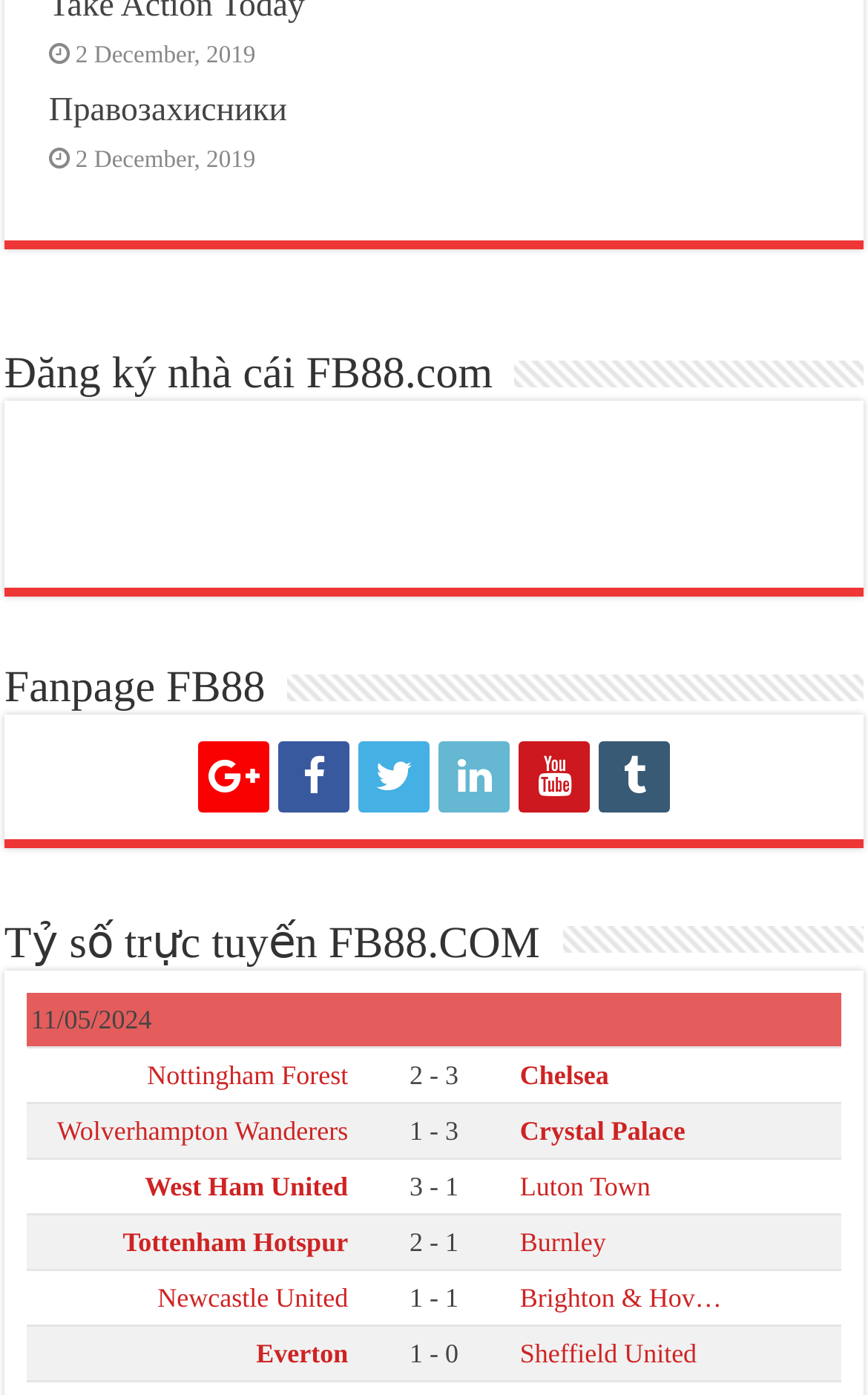Identify the bounding box coordinates for the region of the element that should be clicked to carry out the instruction: "Visit the Fanpage FB88". The bounding box coordinates should be four float numbers between 0 and 1, i.e., [left, top, right, bottom].

[0.005, 0.476, 0.306, 0.513]